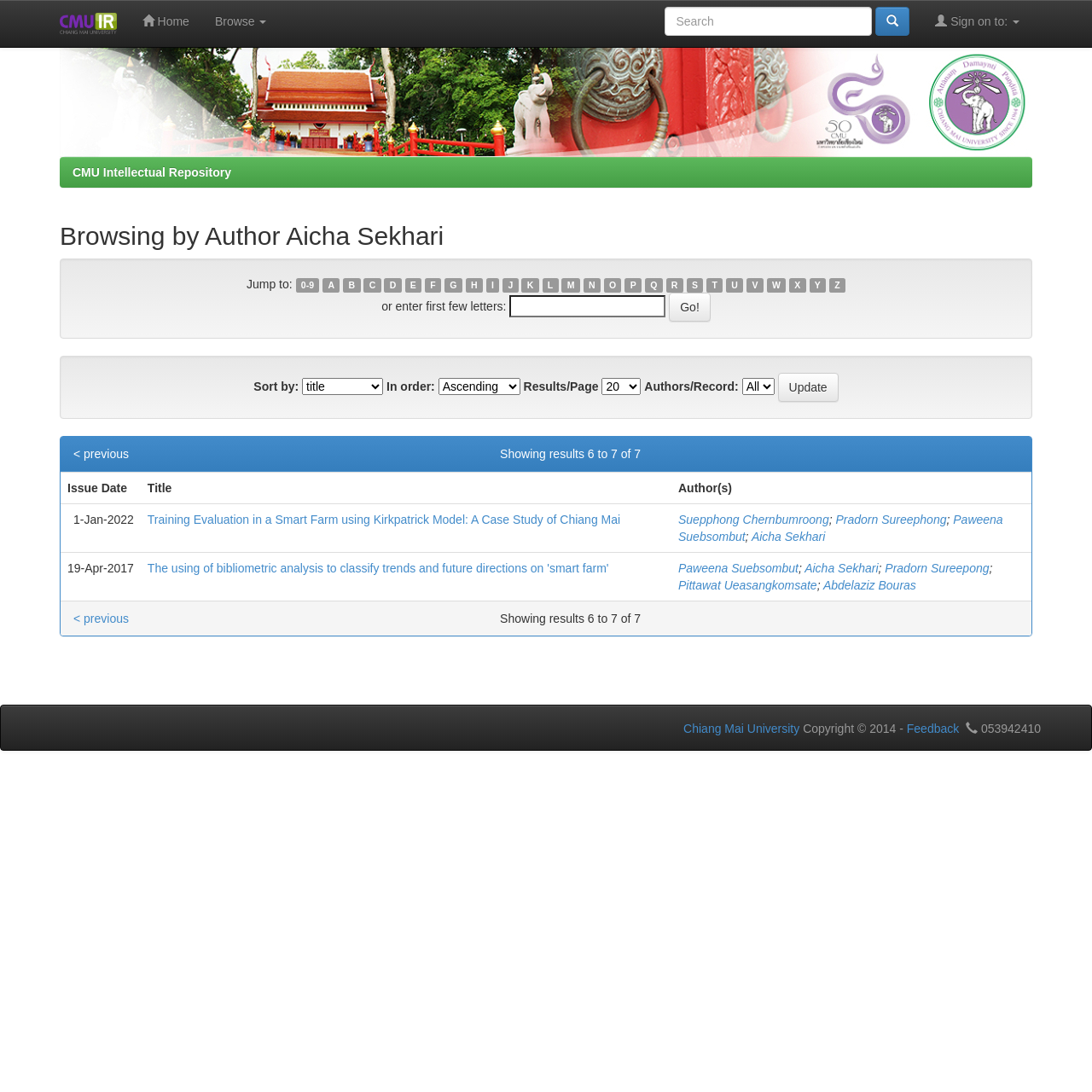Identify the bounding box coordinates for the element you need to click to achieve the following task: "View the details of the first item in the table". The coordinates must be four float values ranging from 0 to 1, formatted as [left, top, right, bottom].

[0.135, 0.47, 0.568, 0.482]